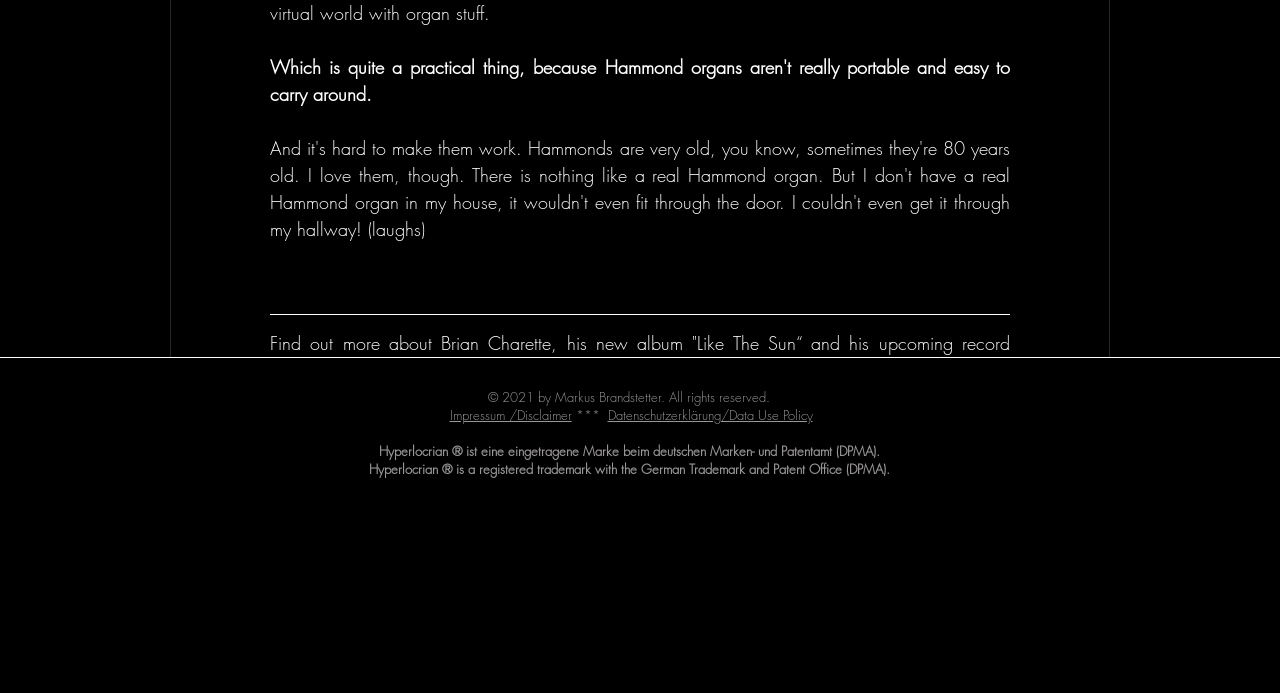What type of instrument is Hammond B-3?
Using the image as a reference, deliver a detailed and thorough answer to the question.

The answer can be inferred from the context of the webpage, which mentions 'Hammond' and 'Organ' as separate links. Hammond B-3 is a specific type of organ, which is a musical instrument.